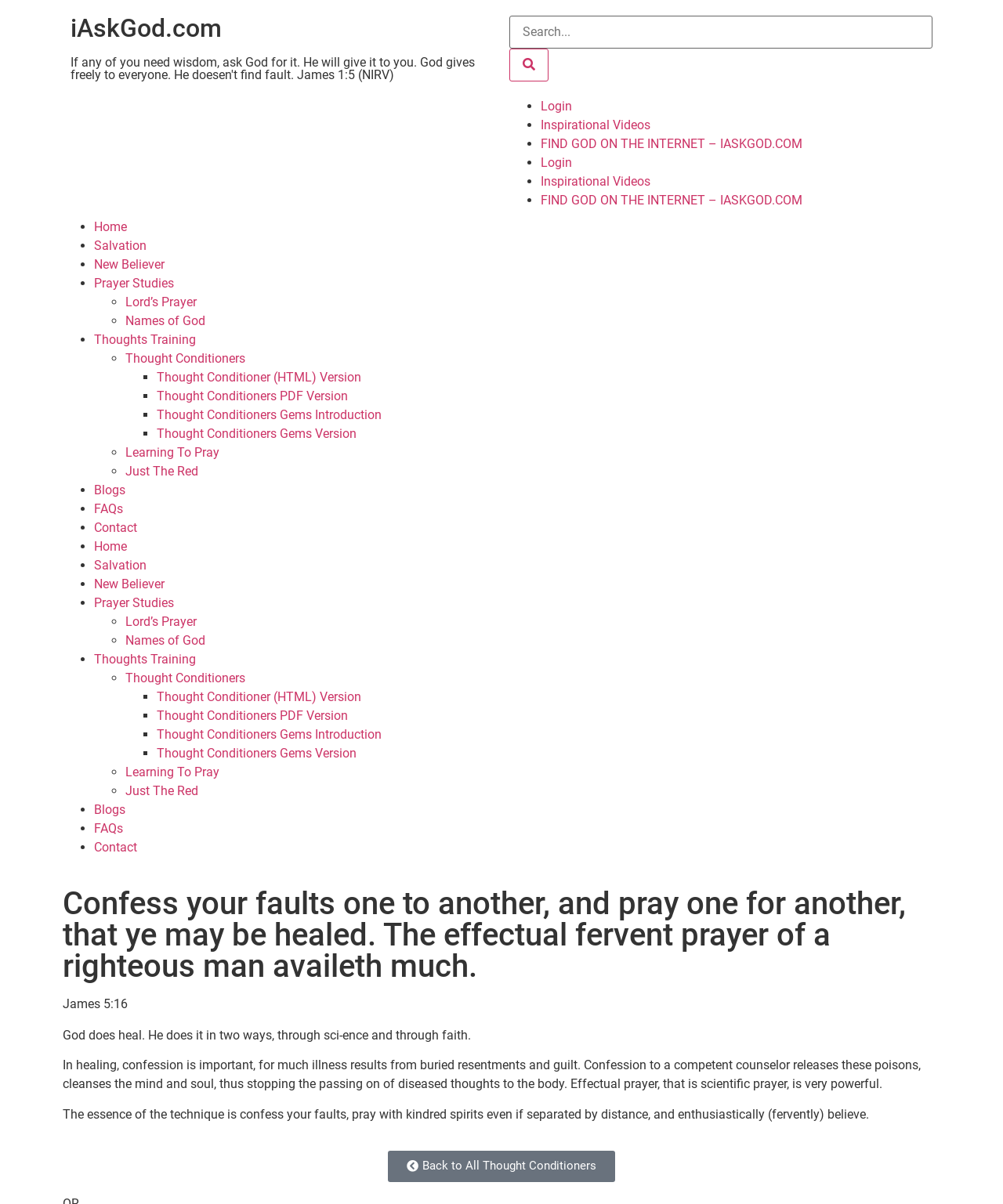Pinpoint the bounding box coordinates of the element to be clicked to execute the instruction: "Search for something".

[0.508, 0.013, 0.93, 0.068]